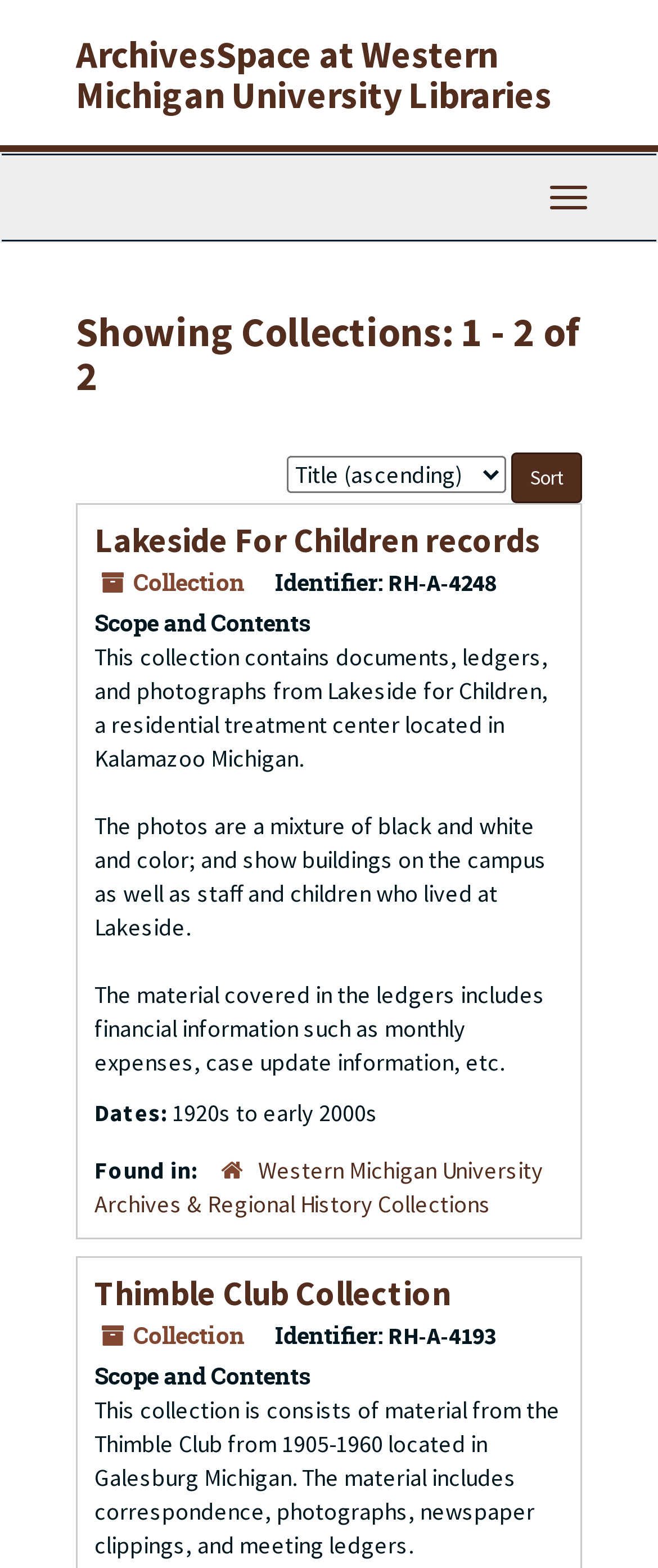Bounding box coordinates are to be given in the format (top-left x, top-left y, bottom-right x, bottom-right y). All values must be floating point numbers between 0 and 1. Provide the bounding box coordinate for the UI element described as: parent_node: Sort by: name="commit" value="Sort"

[0.777, 0.288, 0.885, 0.321]